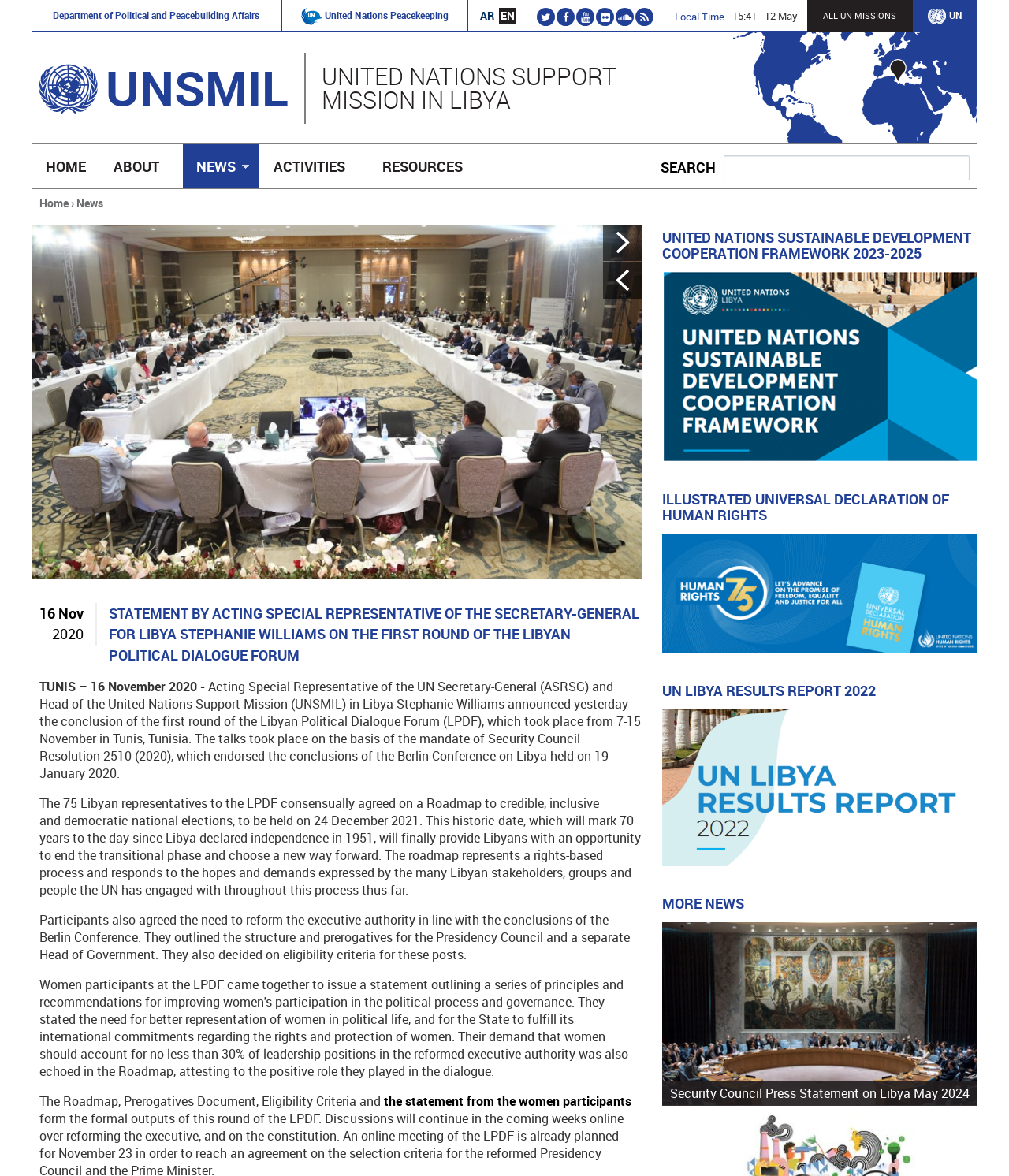What is the purpose of the Libyan Political Dialogue Forum? Based on the image, give a response in one word or a short phrase.

To hold national elections